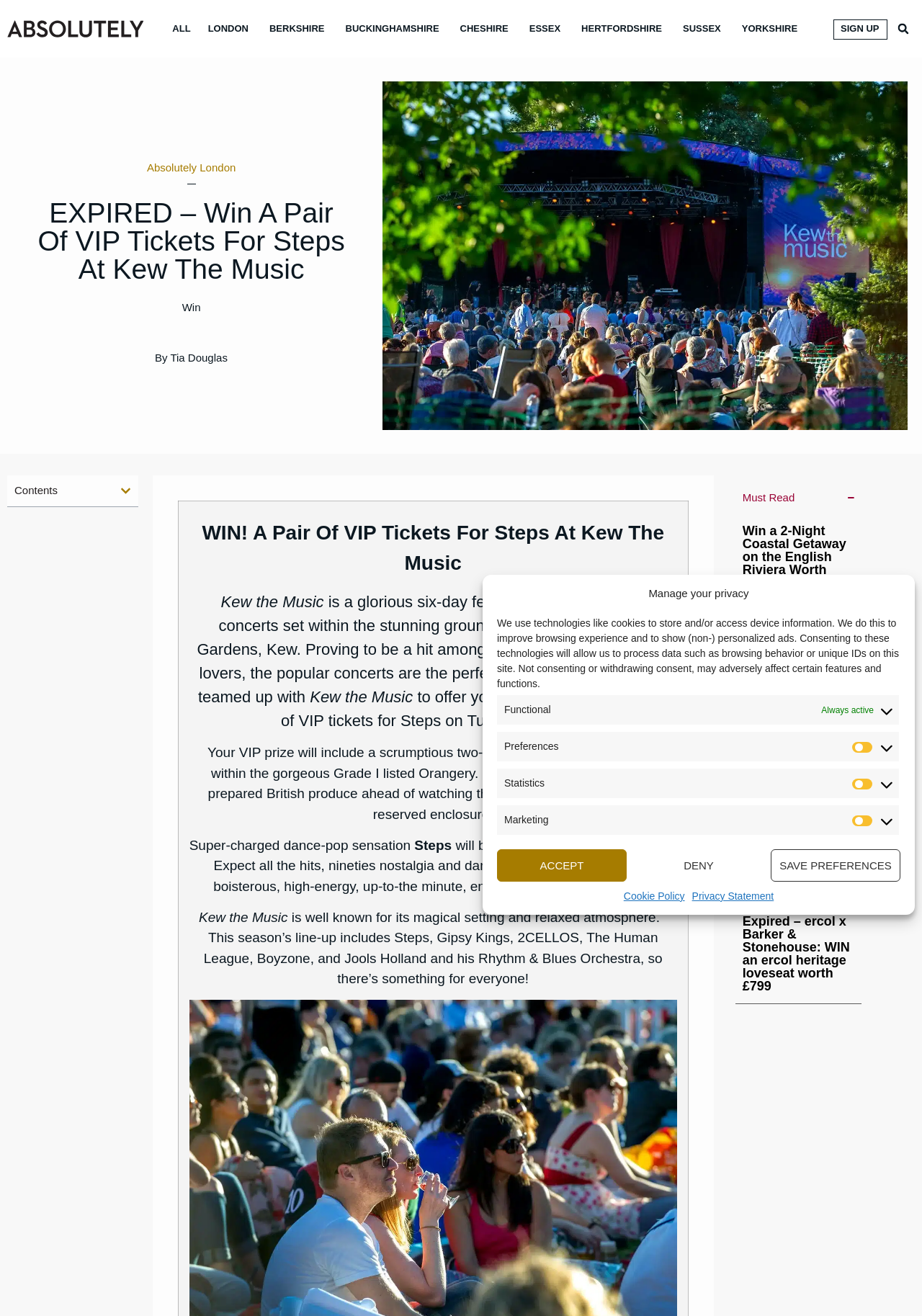Please use the details from the image to answer the following question comprehensively:
What is the name of the festival mentioned on the webpage?

The webpage mentions 'Kew the Music' as a festival of summer picnic concerts set within the stunning grounds of the Royal Botanic Gardens, Kew.